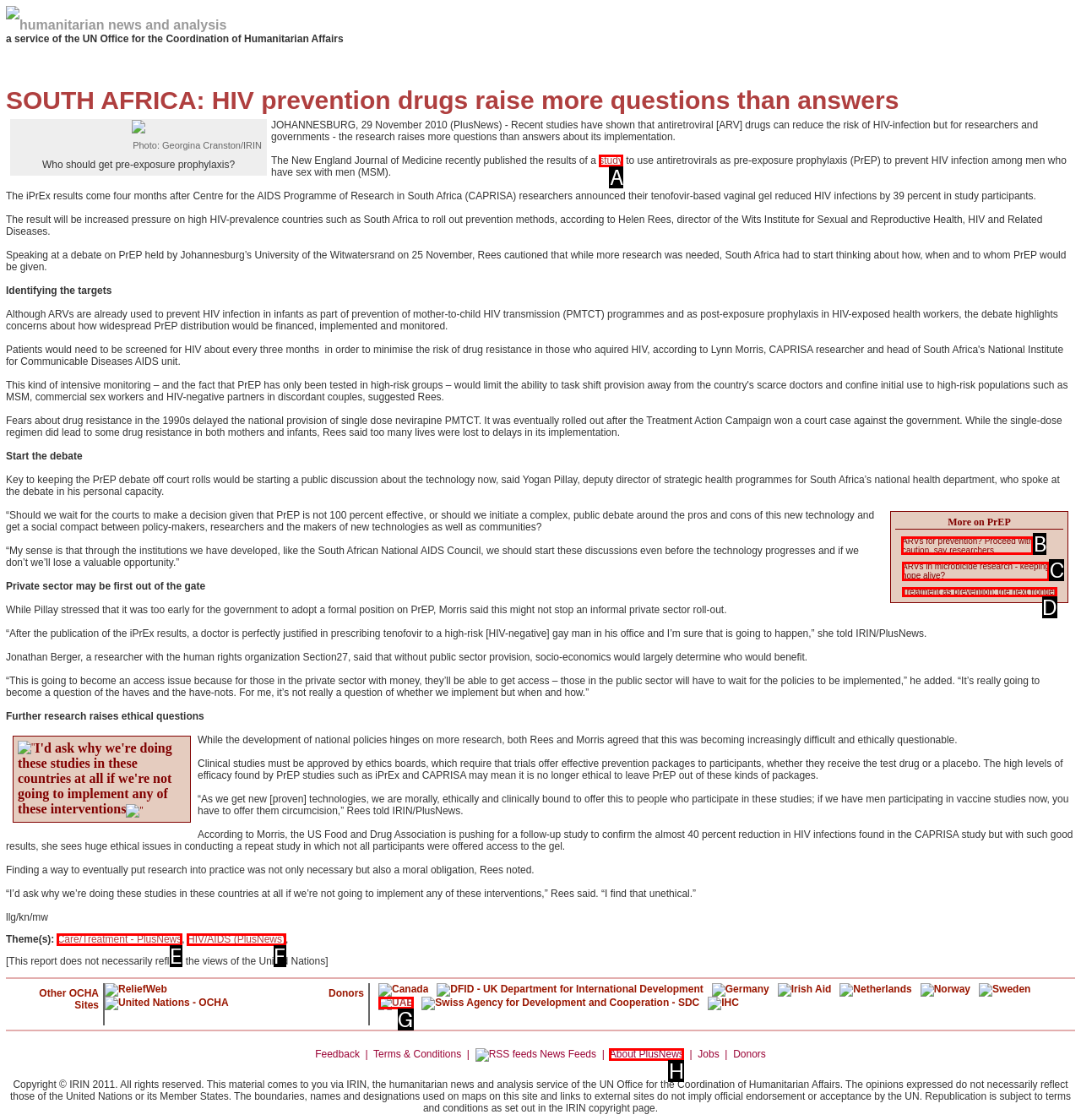To perform the task "Choose a deadline from the options", which UI element's letter should you select? Provide the letter directly.

None